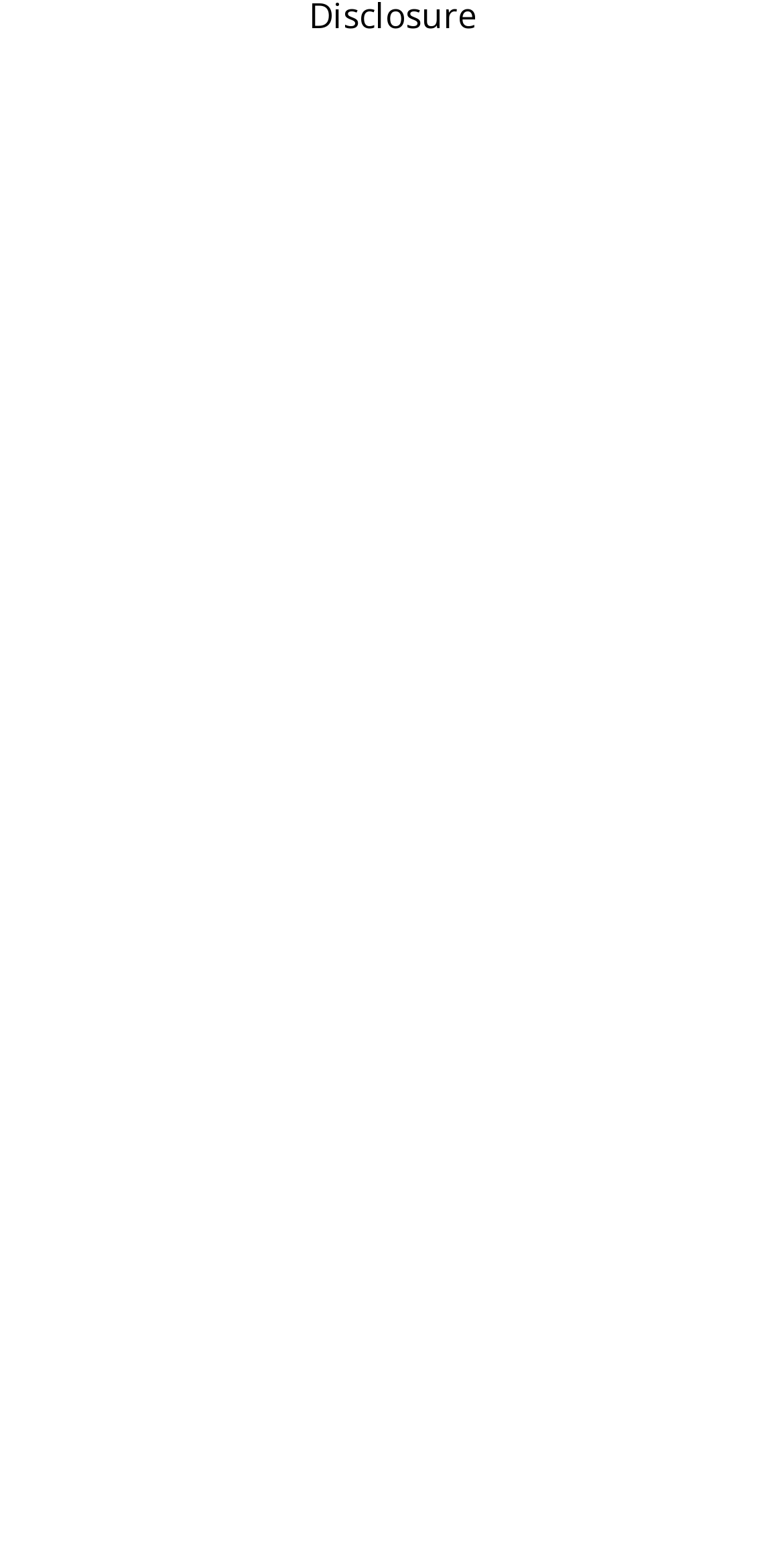Using the format (top-left x, top-left y, bottom-right x, bottom-right y), and given the element description, identify the bounding box coordinates within the screenshot: LacrosseCardsForSale.com |

[0.212, 0.699, 0.788, 0.728]